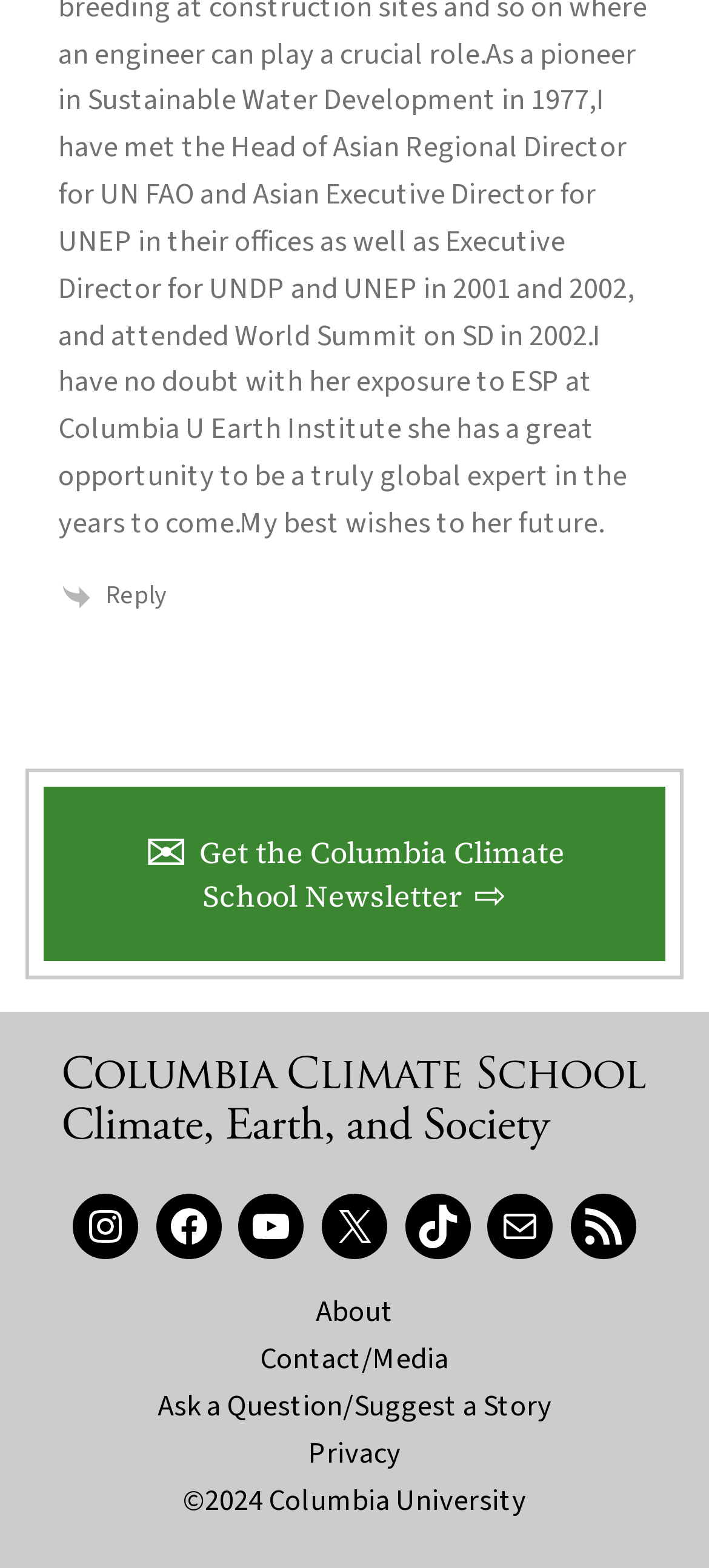Identify the bounding box coordinates of the section to be clicked to complete the task described by the following instruction: "Read about the Climate School". The coordinates should be four float numbers between 0 and 1, formatted as [left, top, right, bottom].

[0.062, 0.674, 0.938, 0.743]